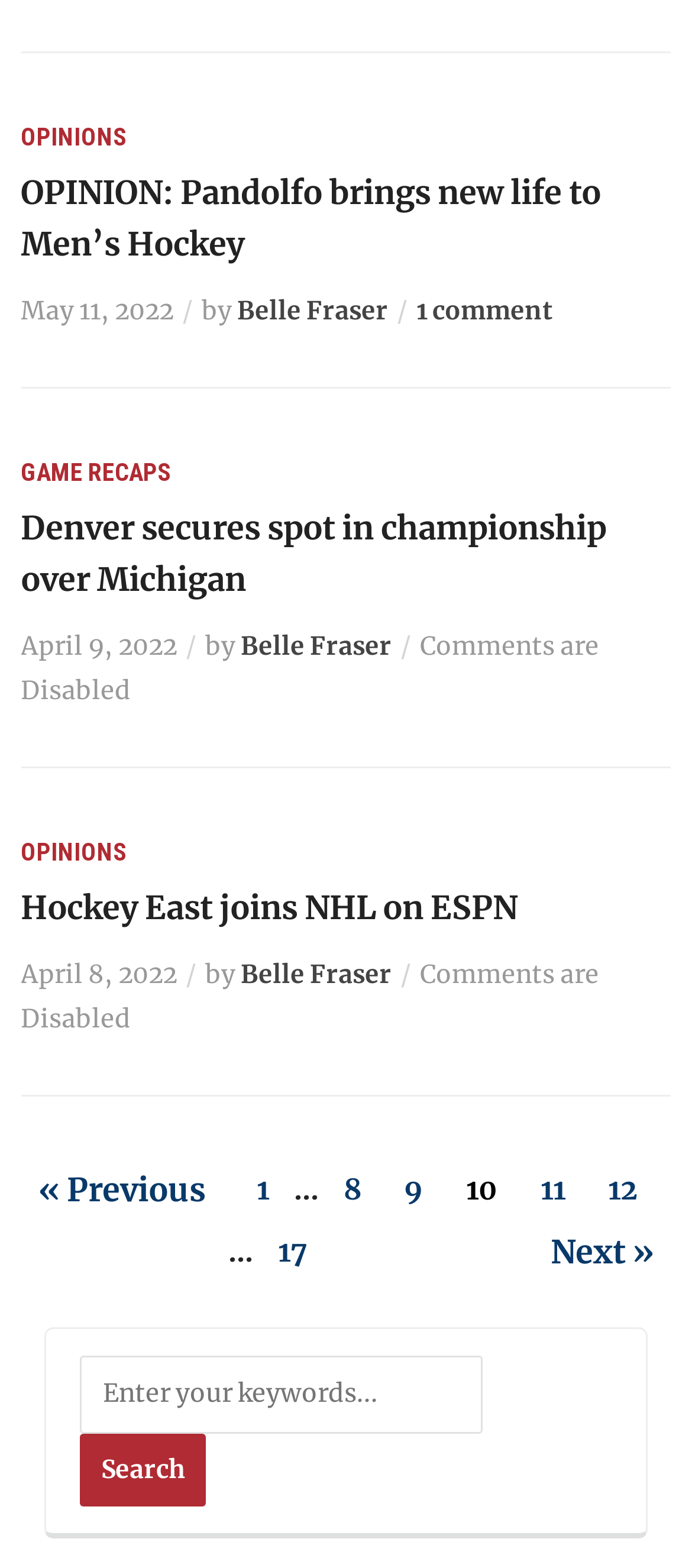Determine the bounding box coordinates of the clickable area required to perform the following instruction: "Read the article 'OPINION: Pandolfo brings new life to Men’s Hockey'". The coordinates should be represented as four float numbers between 0 and 1: [left, top, right, bottom].

[0.03, 0.108, 0.97, 0.173]